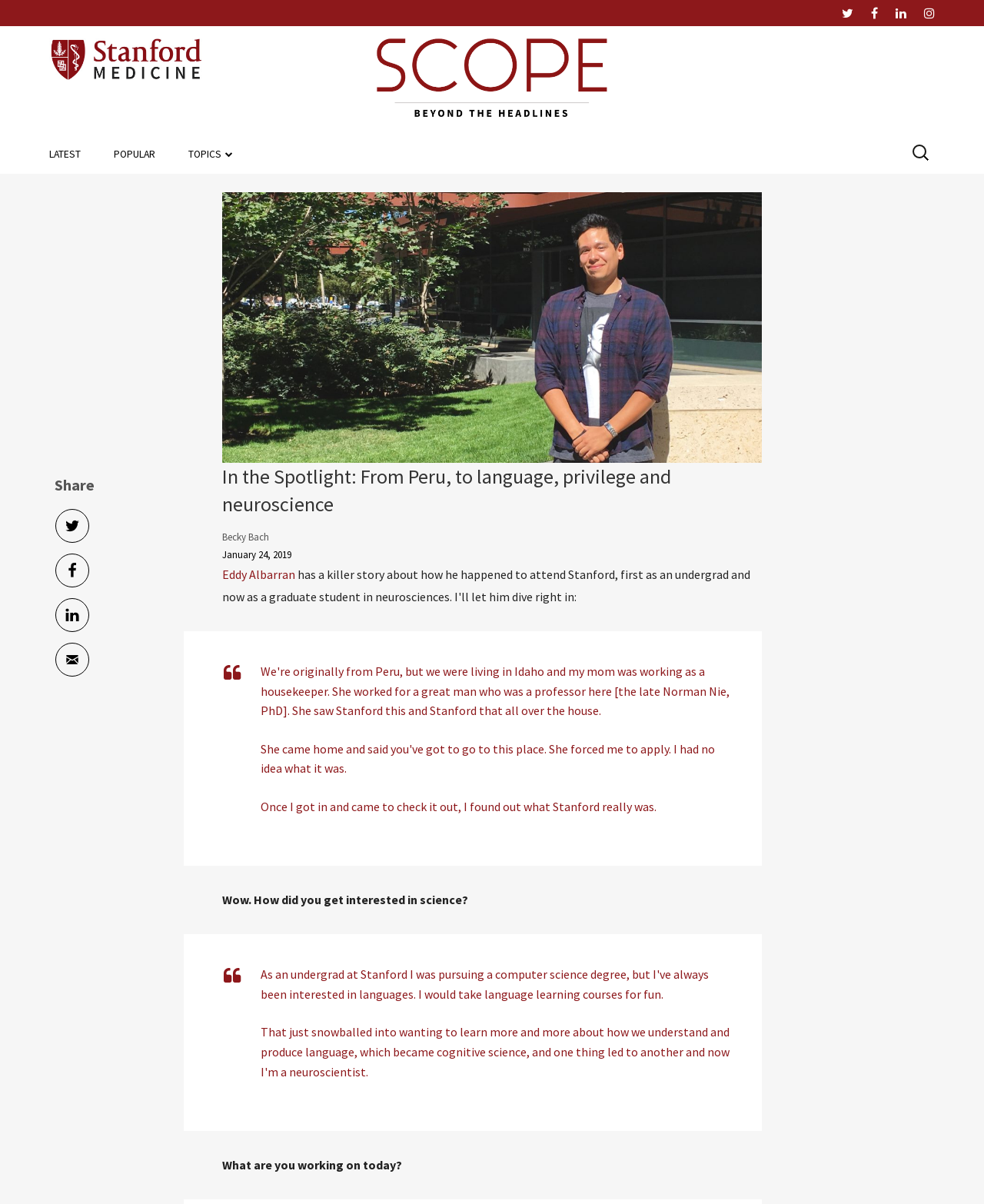Please identify the bounding box coordinates of the area that needs to be clicked to fulfill the following instruction: "Visit the Stanford Medicine website."

[0.05, 0.041, 0.206, 0.054]